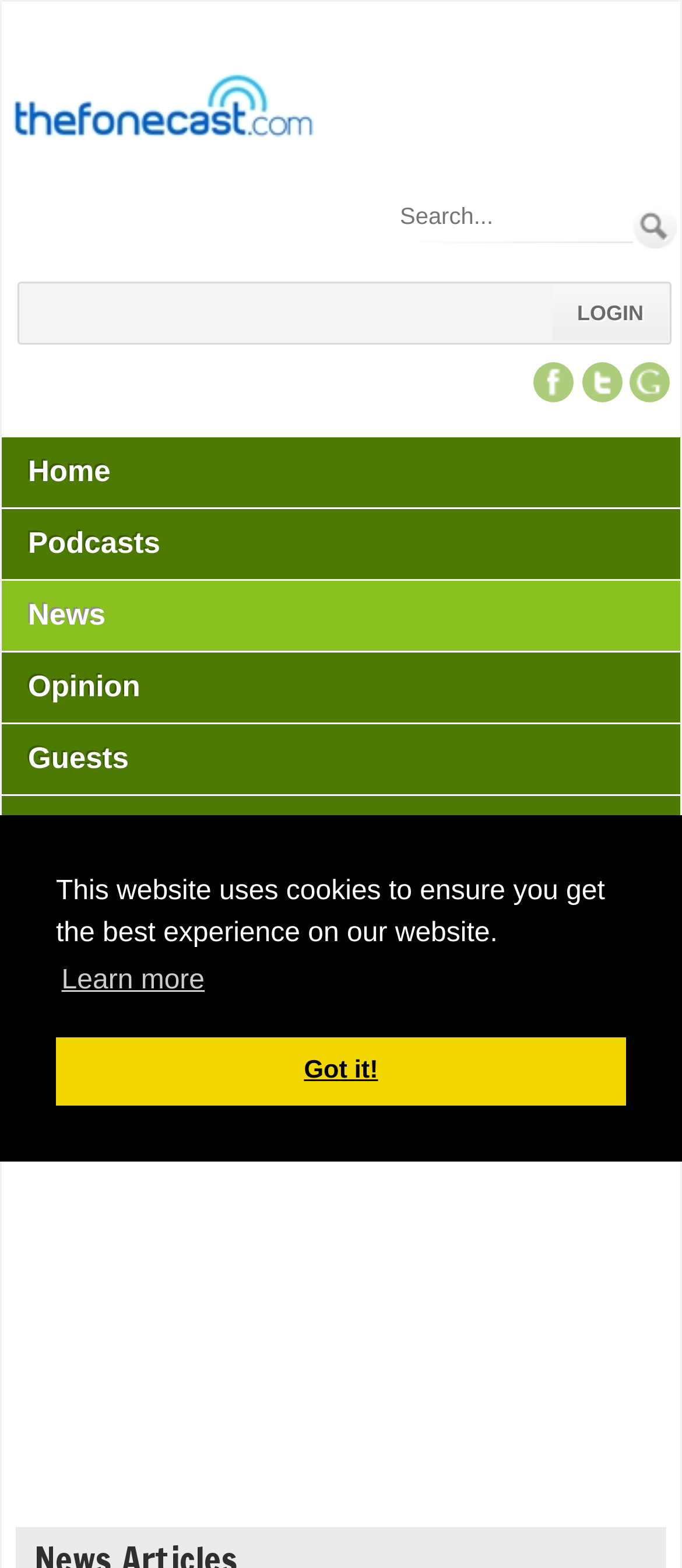What is the purpose of the textbox?
Based on the visual, give a brief answer using one word or a short phrase.

Search